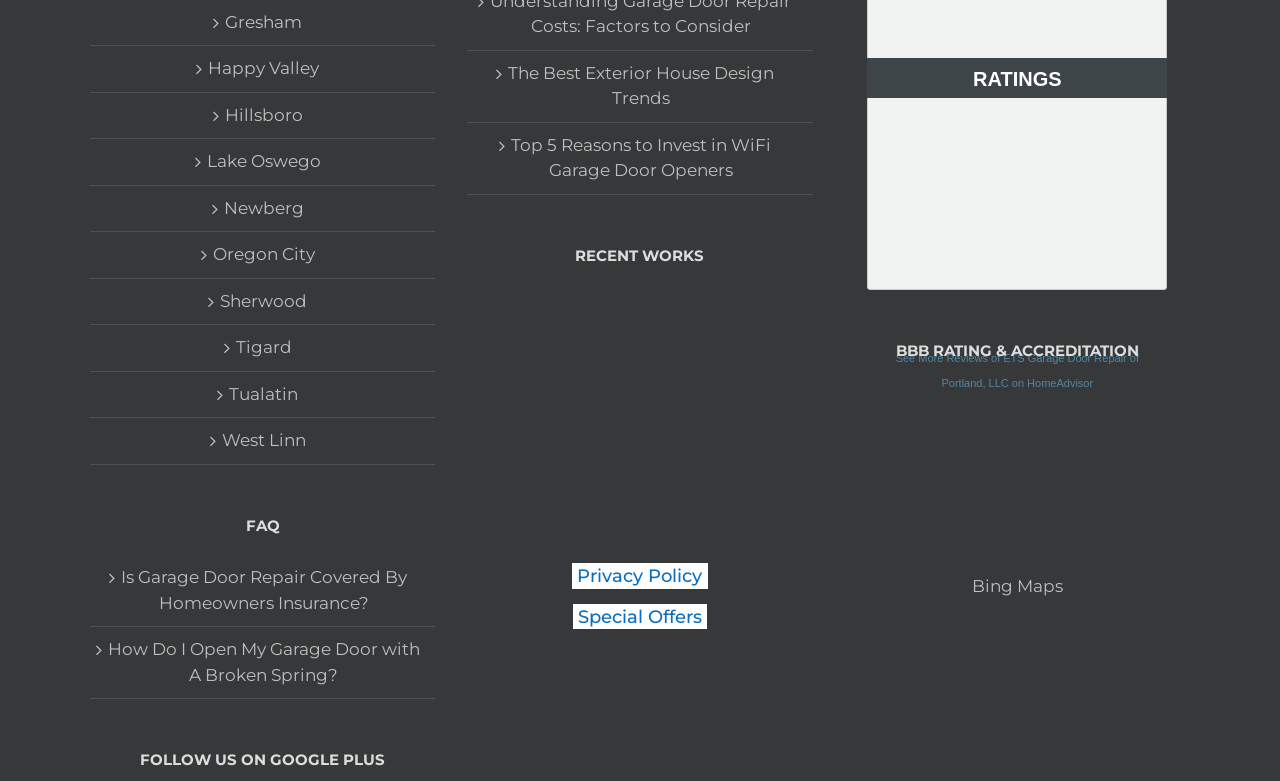Based on the image, please respond to the question with as much detail as possible:
How many locations does ETS Garage Door serve?

From the links on the webpage, I can see that ETS Garage Door serves multiple locations including Gresham, Happy Valley, Hillsboro, Lake Oswego, Newberg, Oregon City, Sherwood, Tigard, Tualatin, and West Linn. These locations are listed as links on the webpage.